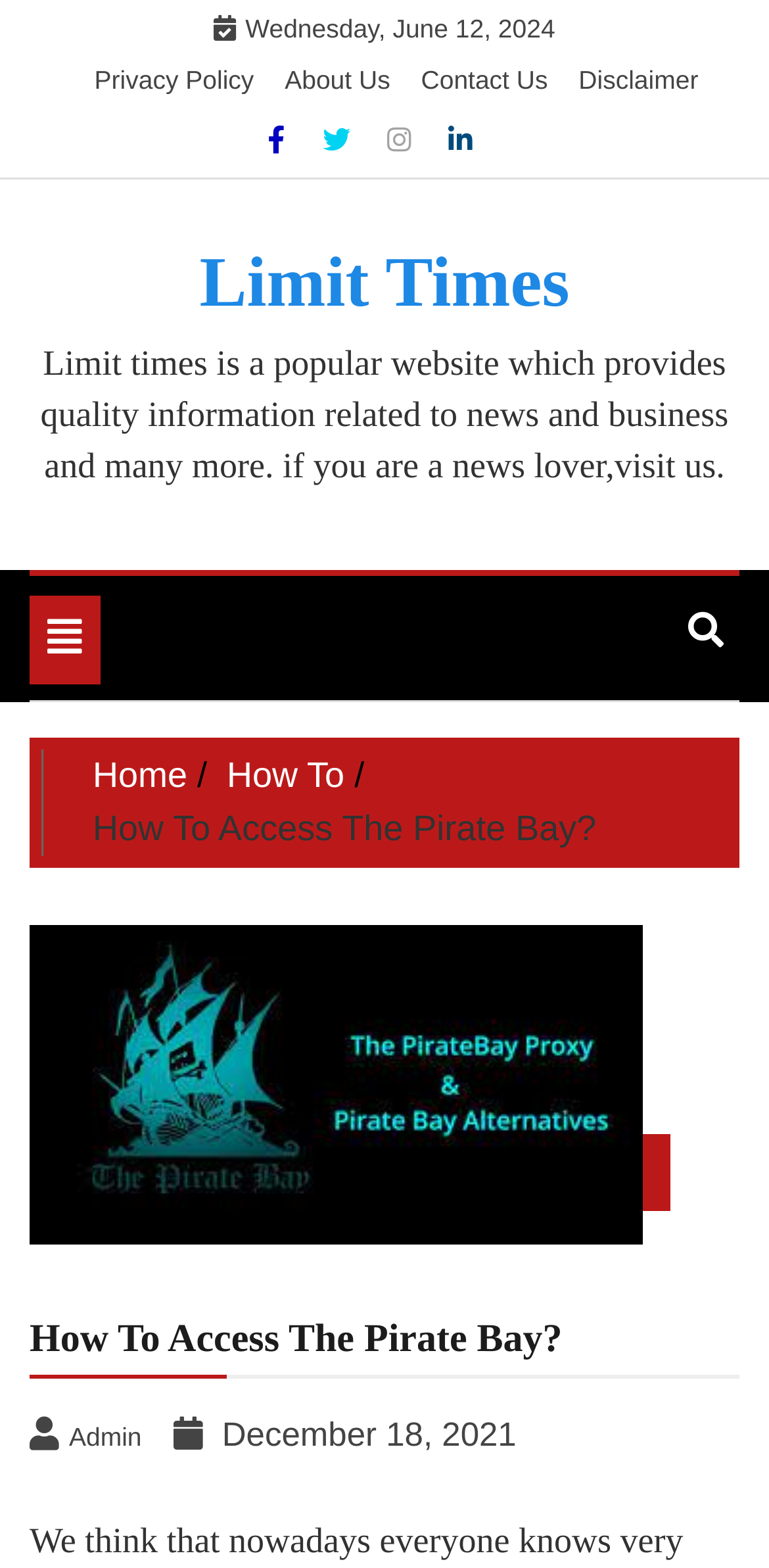Pinpoint the bounding box coordinates of the clickable area needed to execute the instruction: "Click the 'How To Access The Pirate Bay?' link". The coordinates should be specified as four float numbers between 0 and 1, i.e., [left, top, right, bottom].

[0.038, 0.59, 0.962, 0.793]